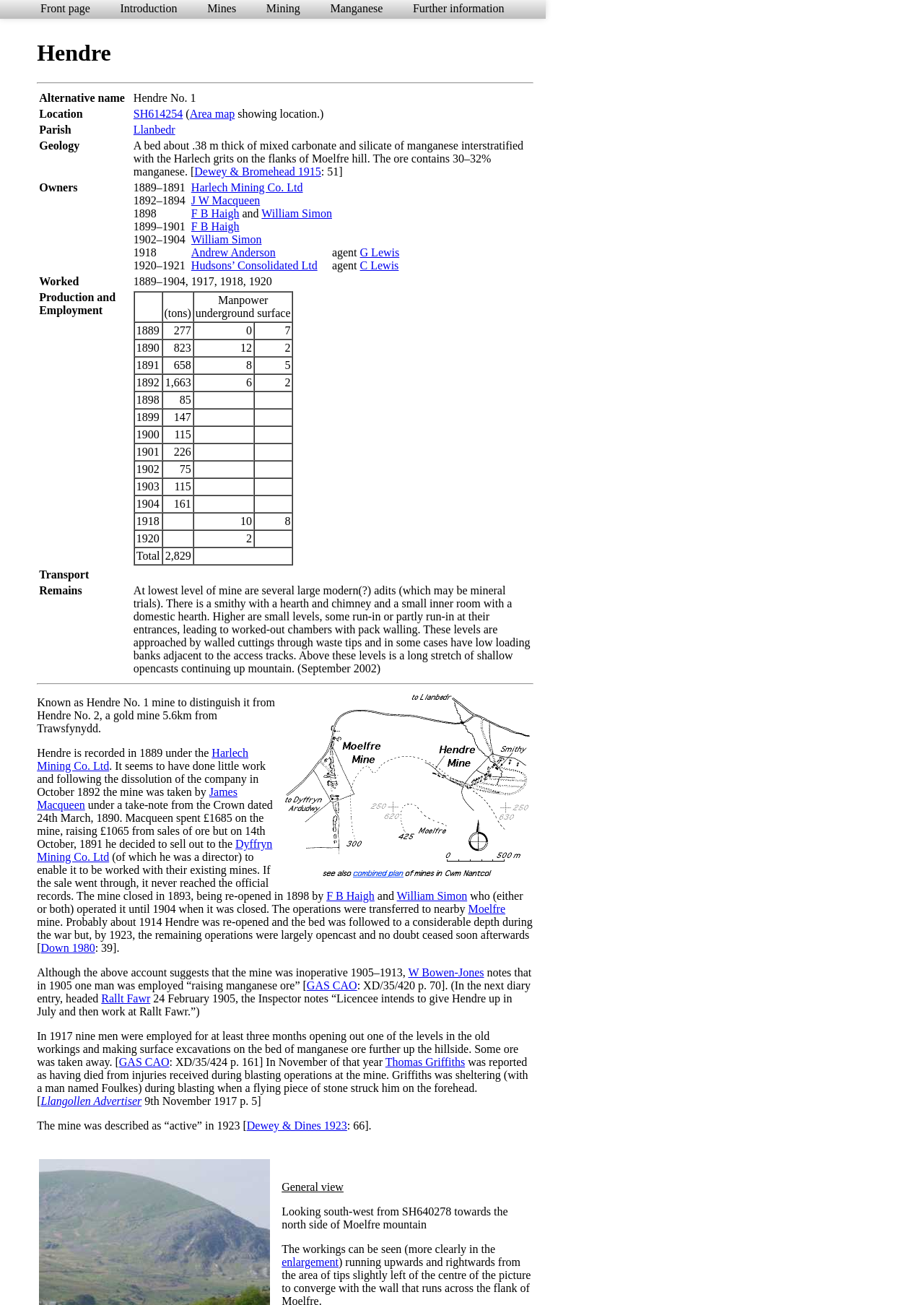Based on the image, provide a detailed response to the question:
What is the manganese content of the ore?

The manganese content of the ore can be found in the table under the 'Geology' rowheader, which is located in the third row of the table. The value in the gridcell corresponding to the 'Geology' rowheader is 'A bed about .38 m thick of mixed carbonate and silicate of manganese interstratified with the Harlech grits on the flanks of Moelfre hill. The ore contains 30–32% manganese.'.